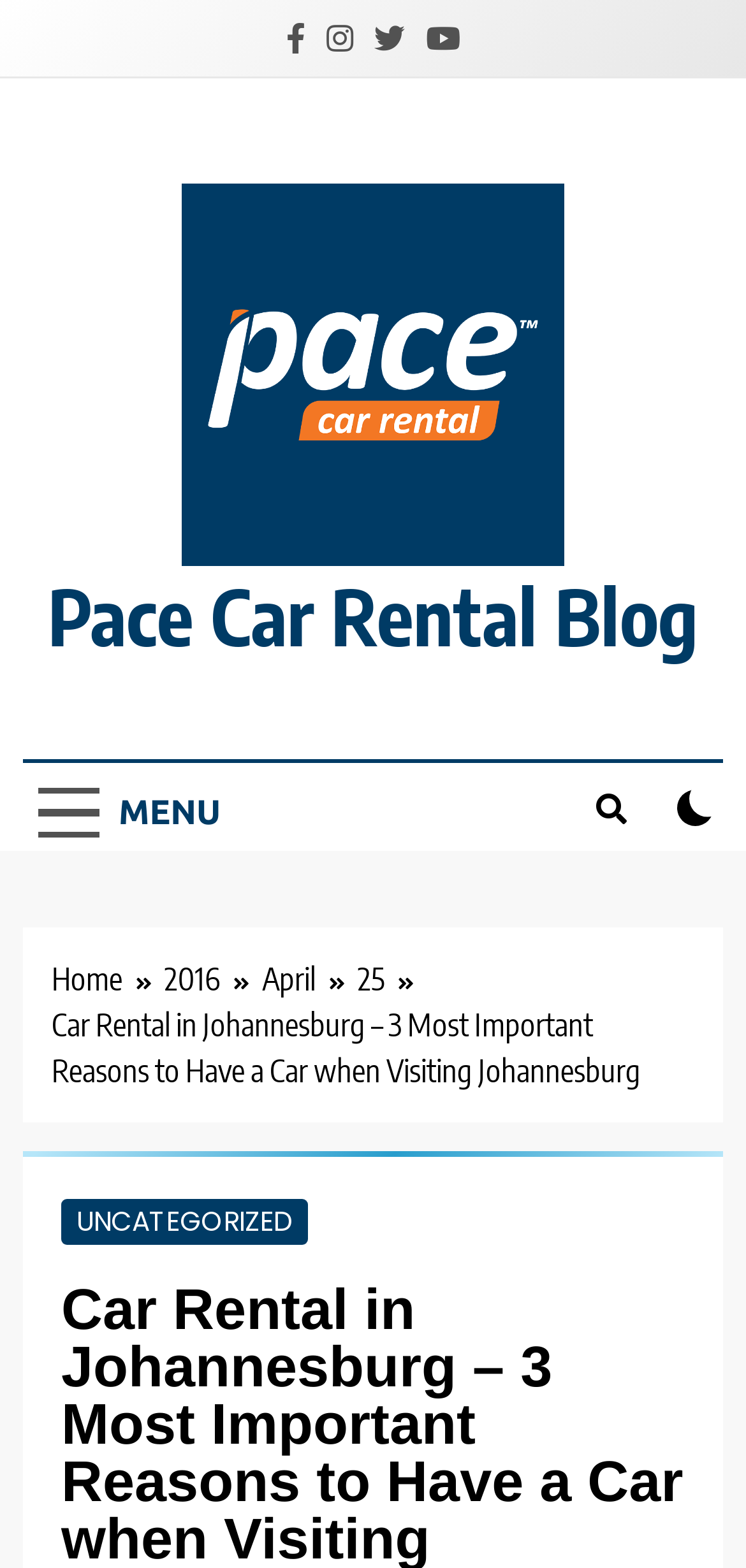Provide the bounding box coordinates of the section that needs to be clicked to accomplish the following instruction: "Click the UNCATEGORIZED link."

[0.103, 0.767, 0.392, 0.792]